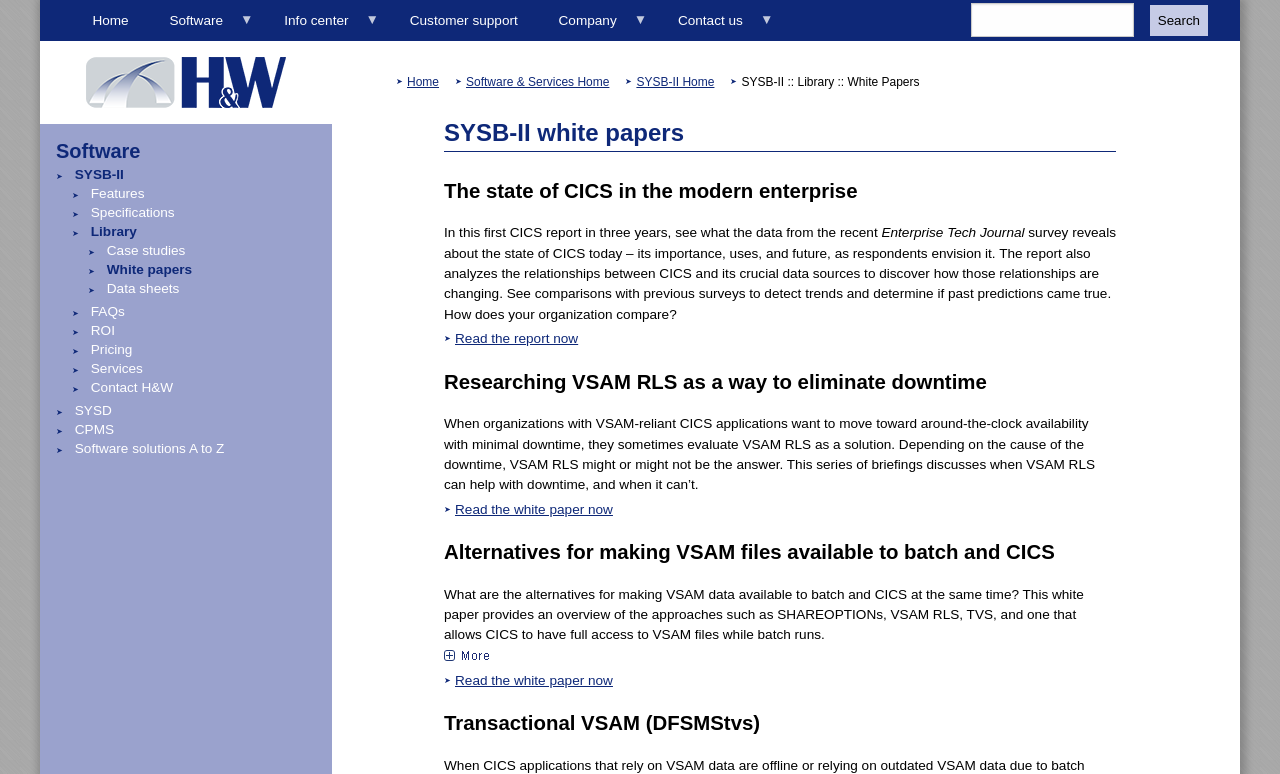How many white papers are displayed on the webpage?
Refer to the screenshot and deliver a thorough answer to the question presented.

The webpage displays four white paper titles, each with a brief description and a 'Read the white paper now' or 'Read the report now' link. The four white paper titles are 'The state of CICS in the modern enterprise', 'Researching VSAM RLS as a way to eliminate downtime', 'Alternatives for making VSAM files available to batch and CICS', and 'Transactional VSAM (DFSMStvs)'.